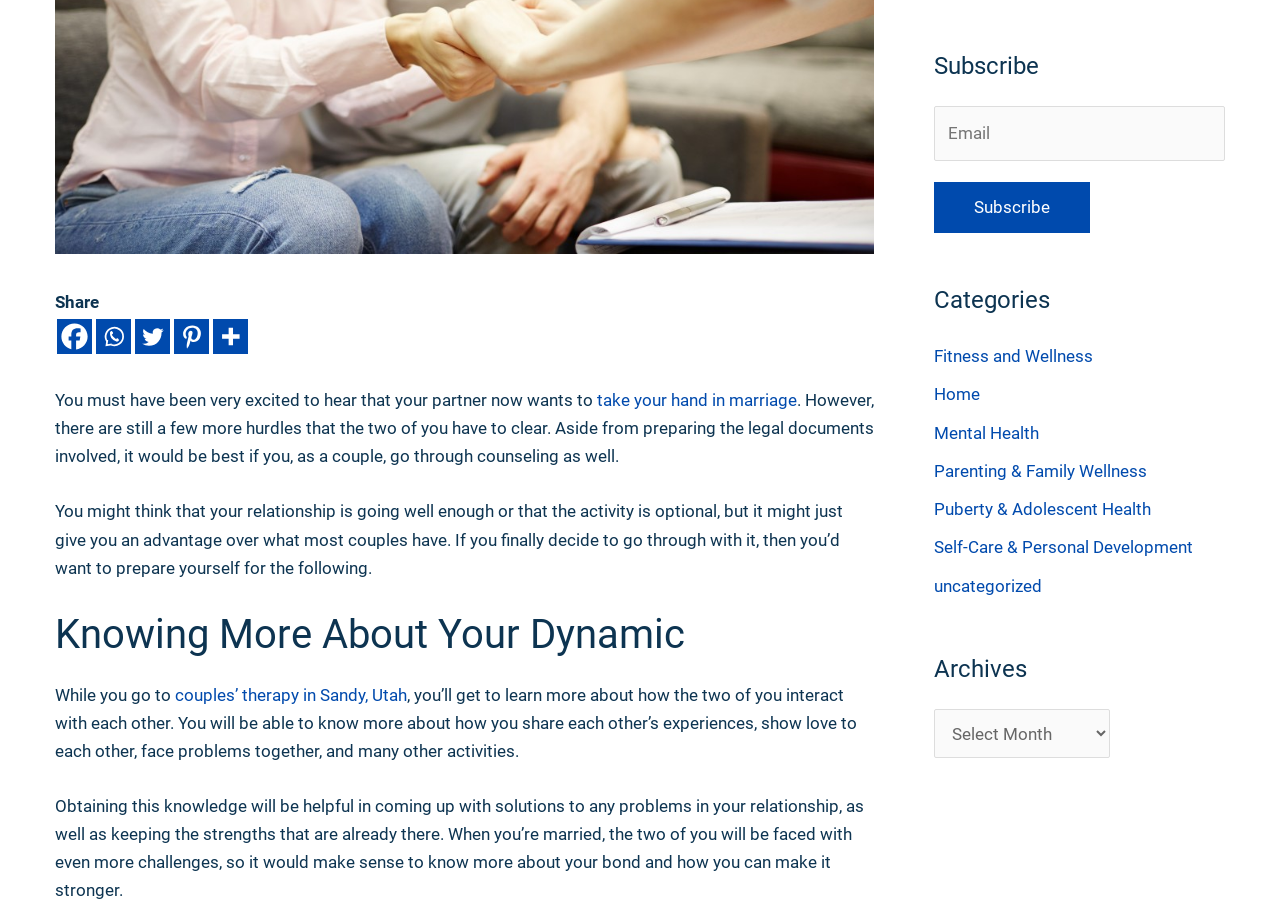From the element description: "Fitness and Wellness", extract the bounding box coordinates of the UI element. The coordinates should be expressed as four float numbers between 0 and 1, in the order [left, top, right, bottom].

[0.73, 0.384, 0.854, 0.406]